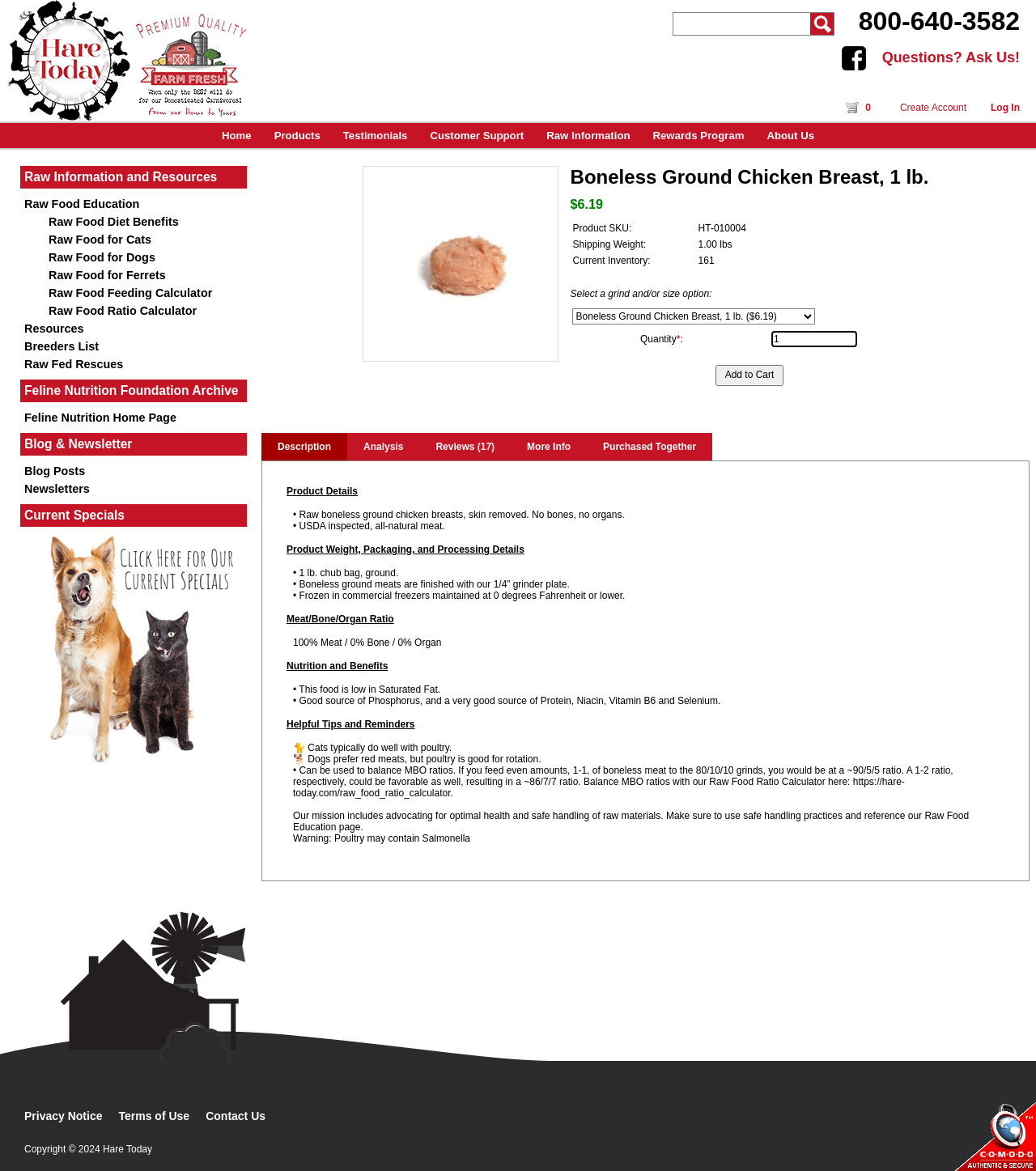Please determine the bounding box of the UI element that matches this description: European Union [EU]. The coordinates should be given as (top-left x, top-left y, bottom-right x, bottom-right y), with all values between 0 and 1.

None